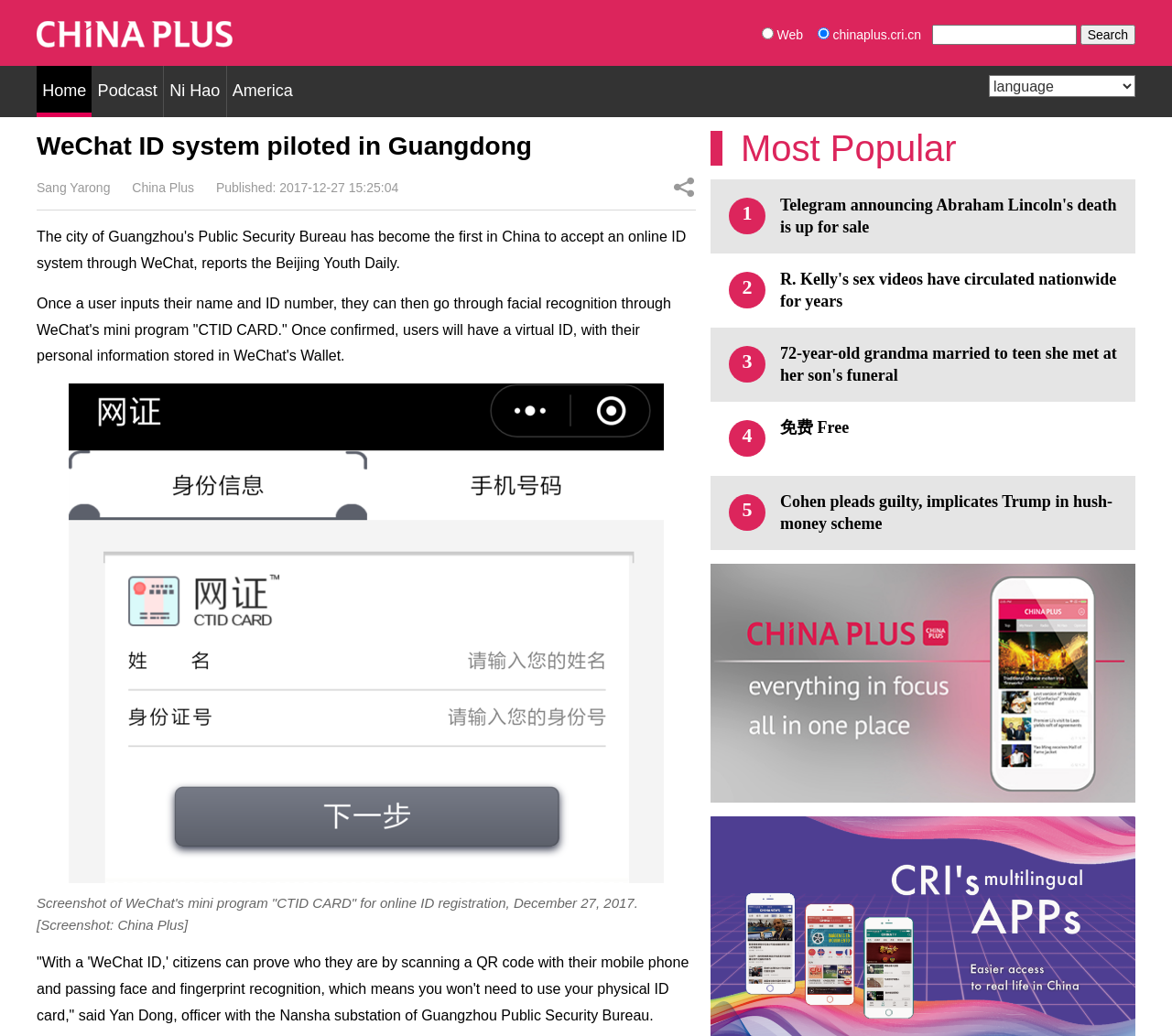What is the name of the substation of Guangzhou Public Security Bureau mentioned in the article?
Respond to the question with a well-detailed and thorough answer.

The answer can be found in the quote by Yan Dong, an officer with the Nansha substation of Guangzhou Public Security Bureau, who explains the benefits of the 'WeChat ID' system.